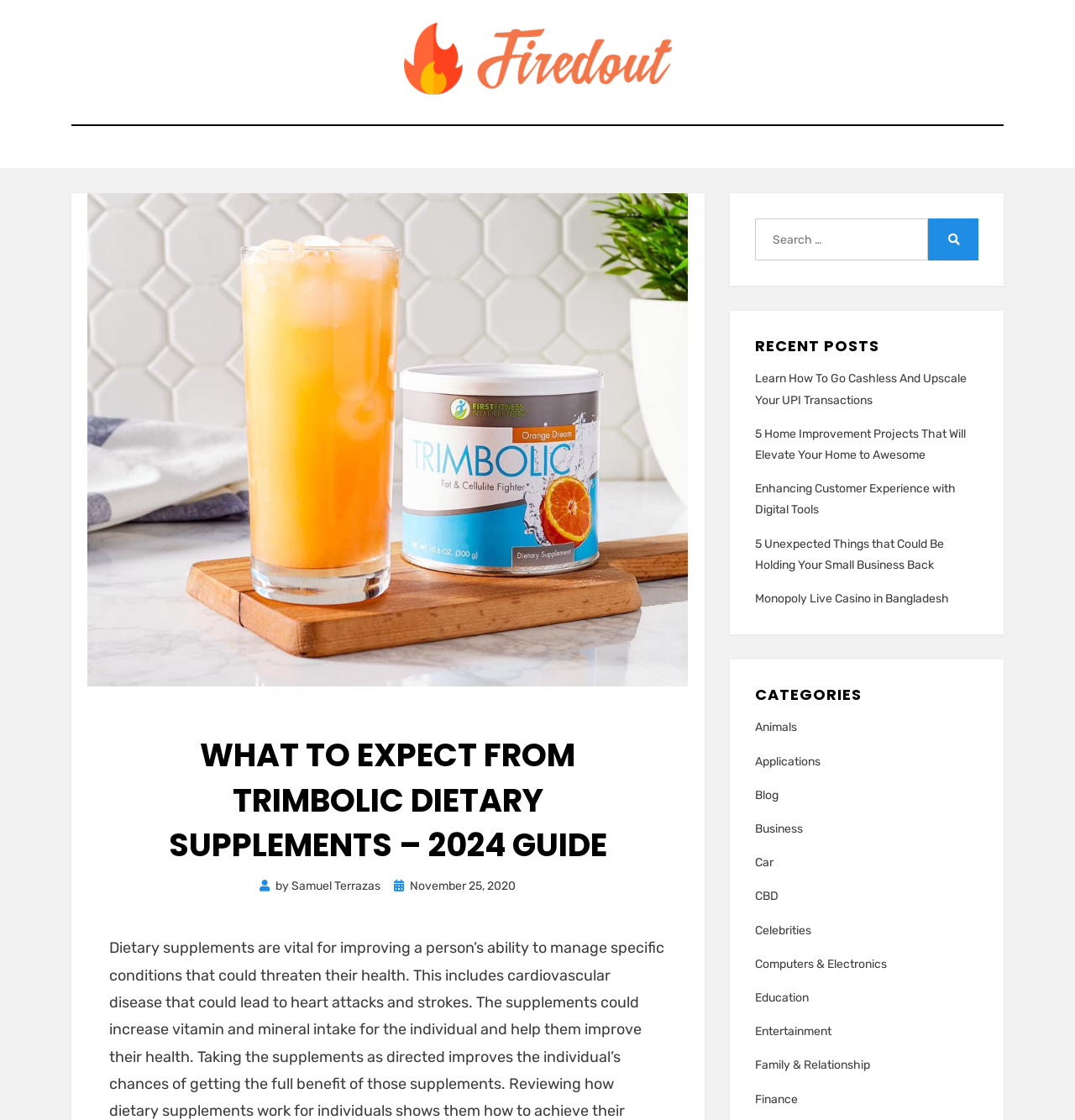Determine the bounding box coordinates of the area to click in order to meet this instruction: "Learn about Trimbolic Dietary Supplements".

[0.127, 0.654, 0.594, 0.774]